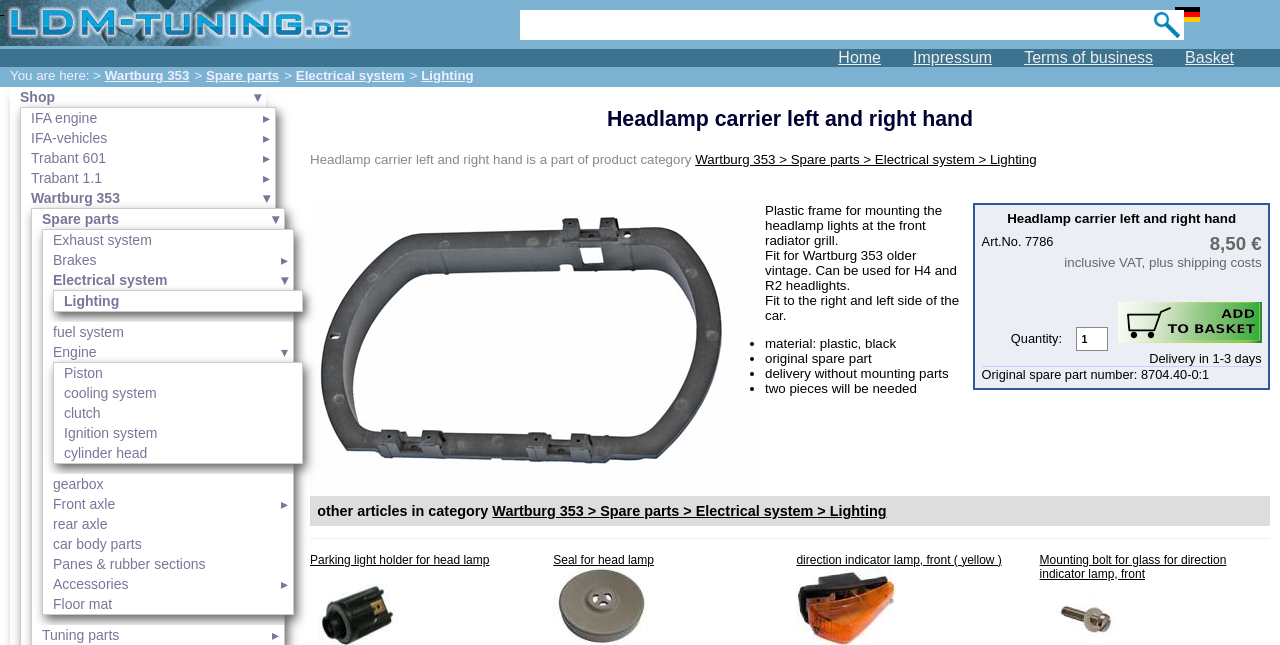What is the delivery time of the headlamp carrier?
Please answer the question with a detailed and comprehensive explanation.

The delivery time of the headlamp carrier can be found in the product description section, where it is stated as 'Delivery in 1-3 days'.